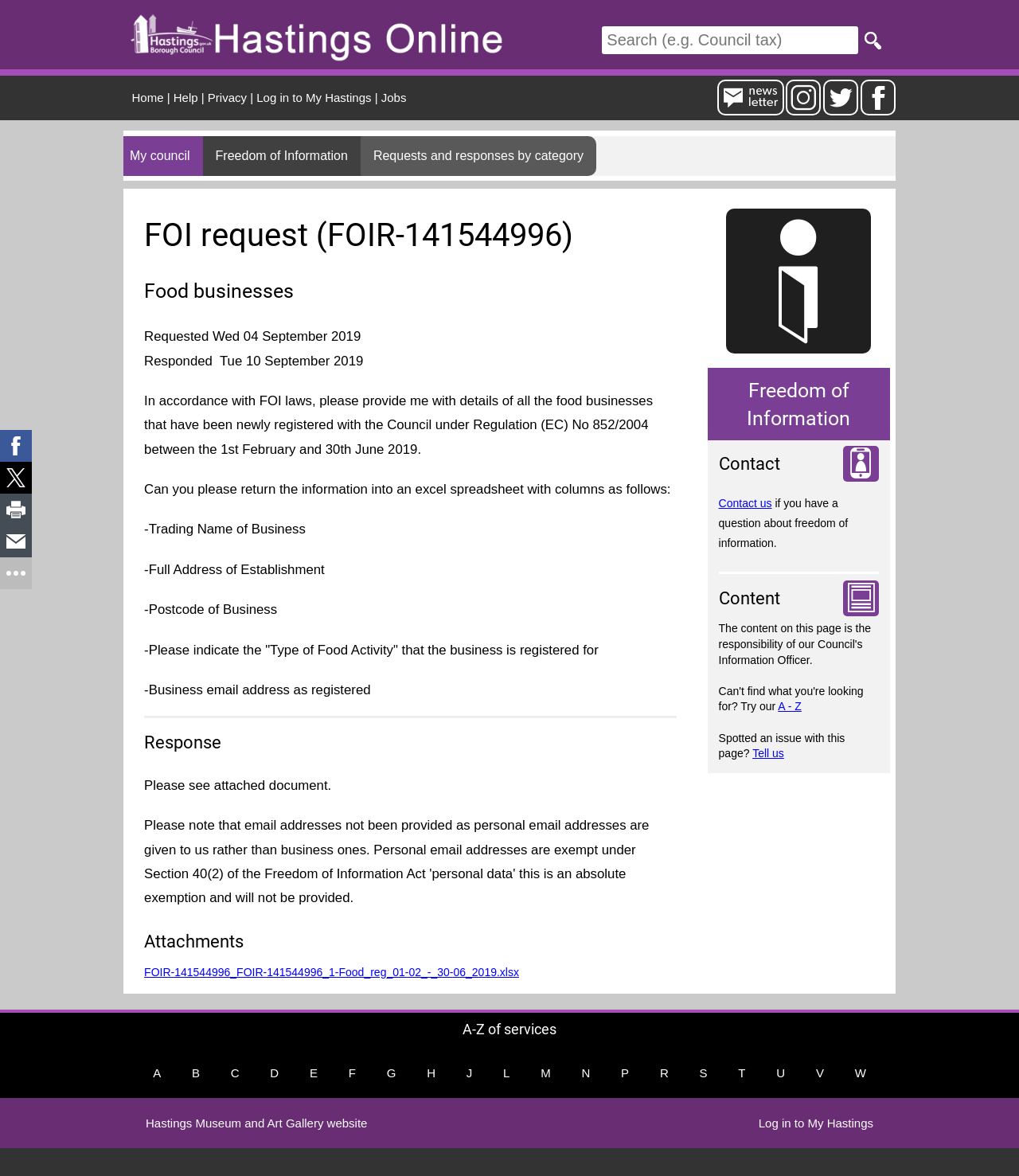Specify the bounding box coordinates of the element's region that should be clicked to achieve the following instruction: "View FOI request details". The bounding box coordinates consist of four float numbers between 0 and 1, in the format [left, top, right, bottom].

[0.141, 0.181, 0.664, 0.219]